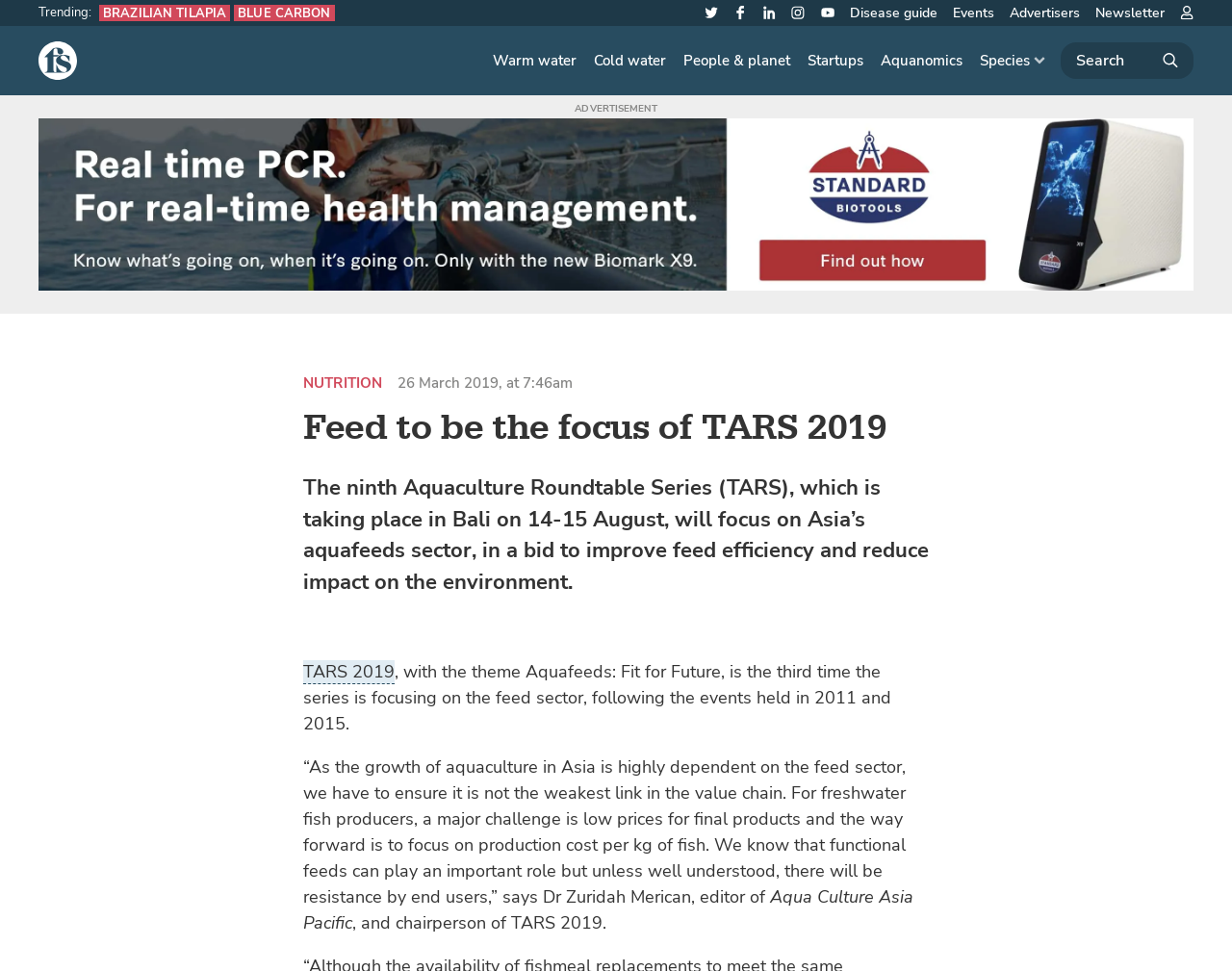Pinpoint the bounding box coordinates of the area that must be clicked to complete this instruction: "Visit the 'Twitter' page".

[0.569, 0.004, 0.586, 0.022]